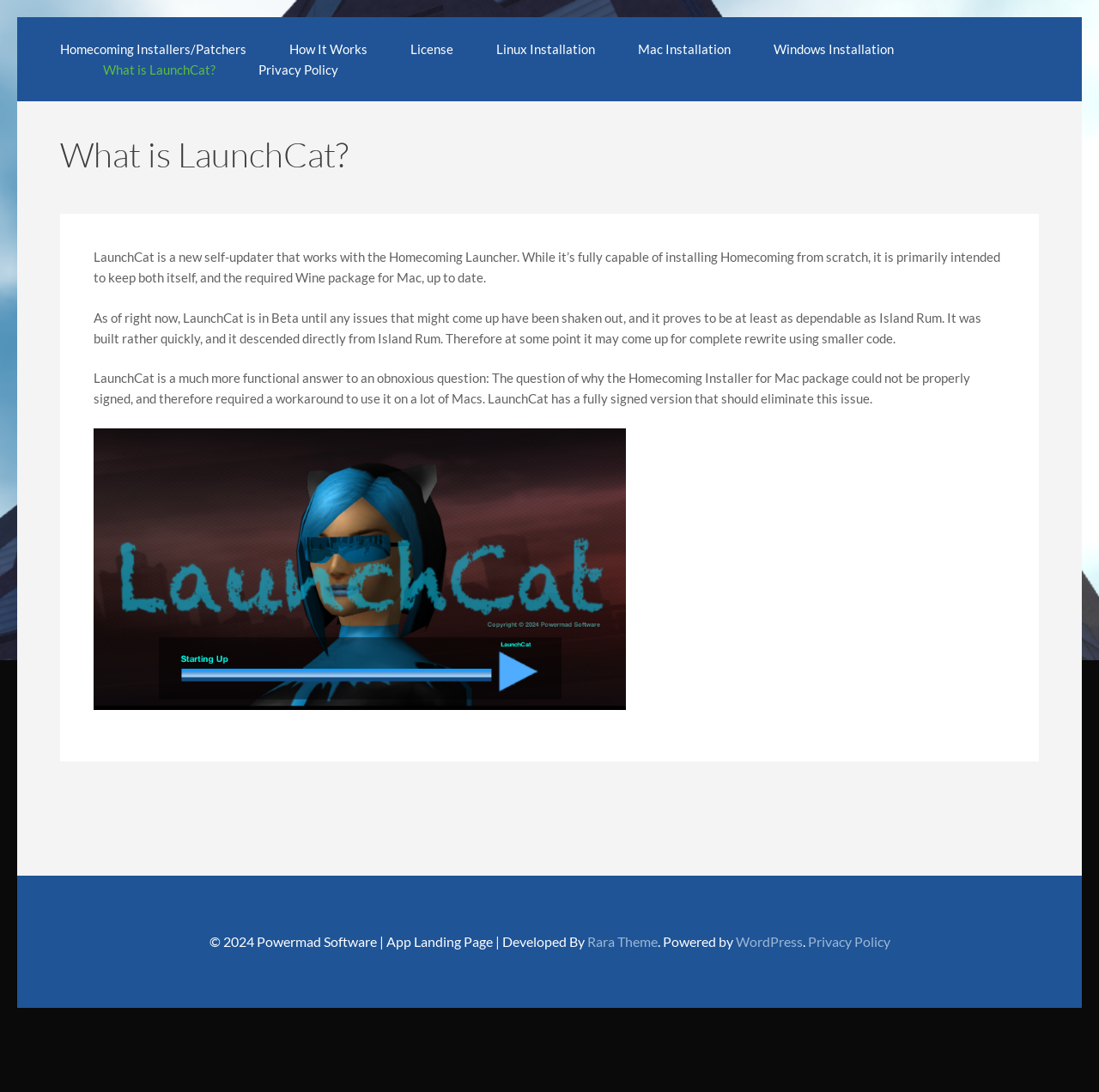What is the primary purpose of LaunchCat?
Please use the visual content to give a single word or phrase answer.

Keep Homecoming up to date